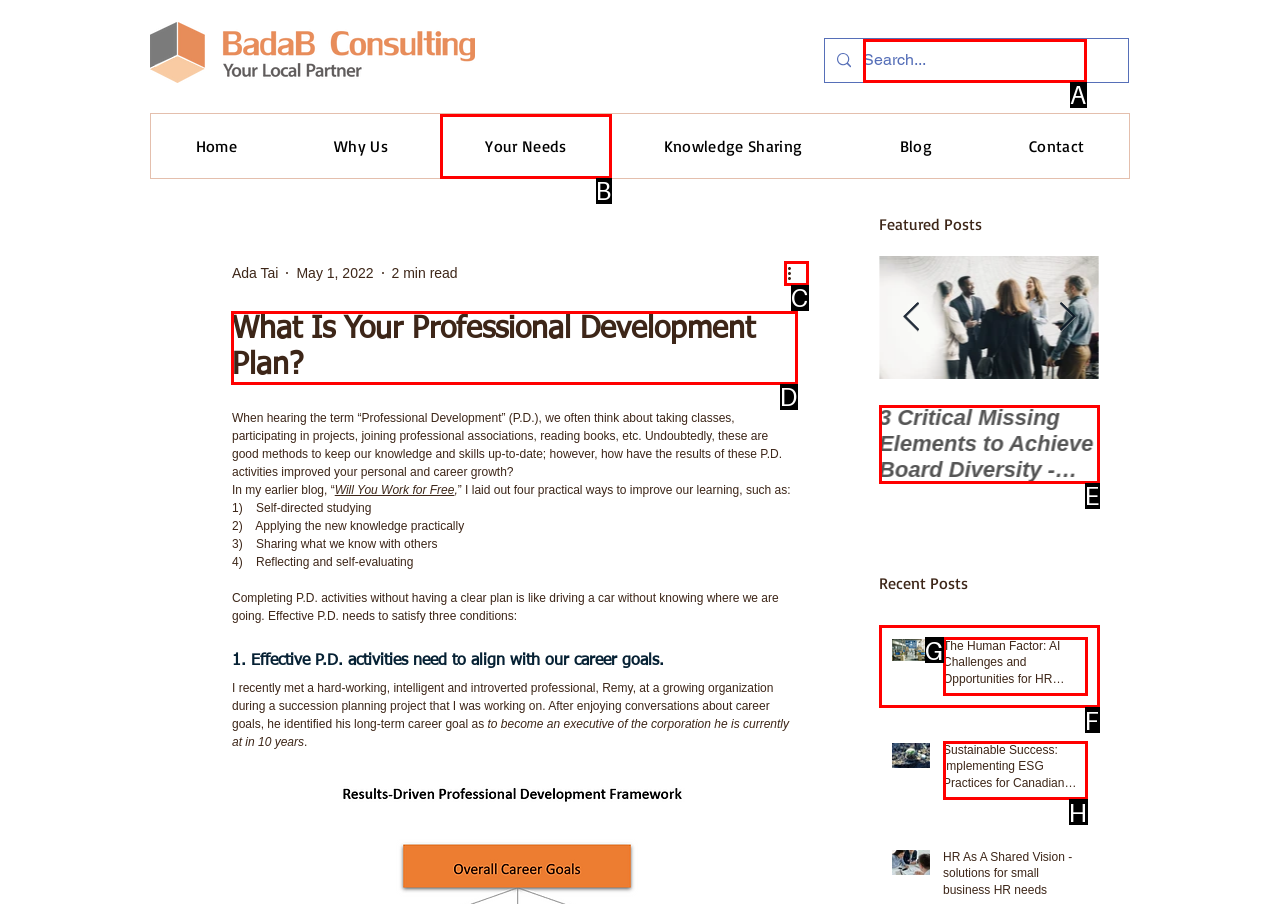Pick the right letter to click to achieve the task: Read the blog post 'What Is Your Professional Development Plan?'
Answer with the letter of the correct option directly.

D